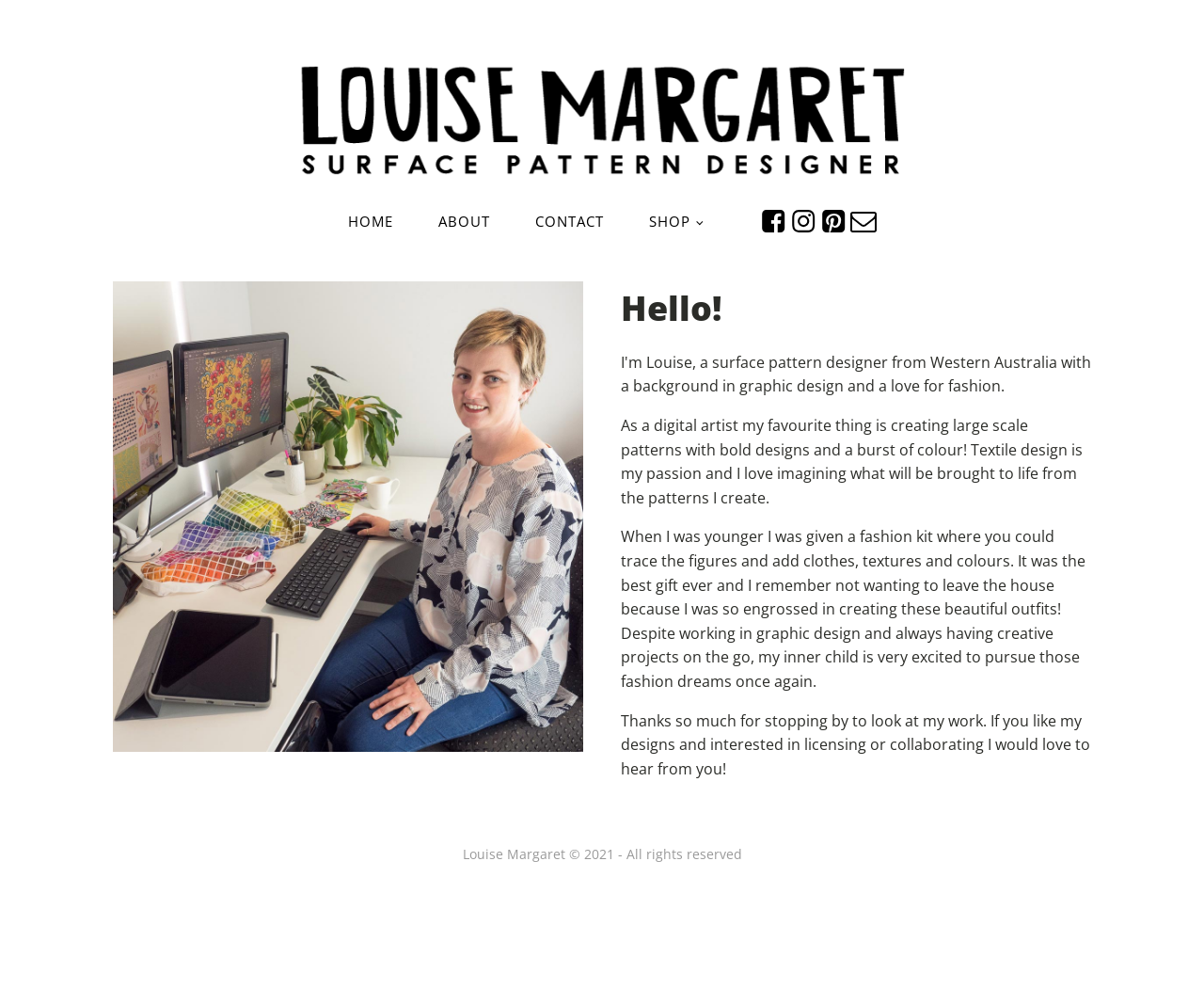Produce an extensive caption that describes everything on the webpage.

The webpage is about Louise Margaret, a surface pattern designer. At the top left, there is a logo image of Louise Margaret. Below the logo, there is a navigation menu with five links: "HOME", "ABOUT", "CONTACT", "SHOP", and a social media link section with four icons: Facebook, Instagram, Pinterest, and an envelope (likely for email).

On the left side of the page, there is a profile photo of Louise sitting at a computer with color swatches and an iPad, ready to design. This image takes up a significant portion of the left side of the page.

On the right side of the page, there is a heading that reads "Hello!" followed by three paragraphs of text. The first paragraph describes Louise's passion for creating large-scale patterns with bold designs and bright colors. The second paragraph shares a childhood memory of Louise's love for fashion design and her excitement to pursue those dreams again. The third paragraph is a thank-you note to visitors, inviting them to reach out if they're interested in licensing or collaborating with Louise.

At the very bottom of the page, there is a copyright notice that reads "Louise Margaret © 2021 - All rights reserved".